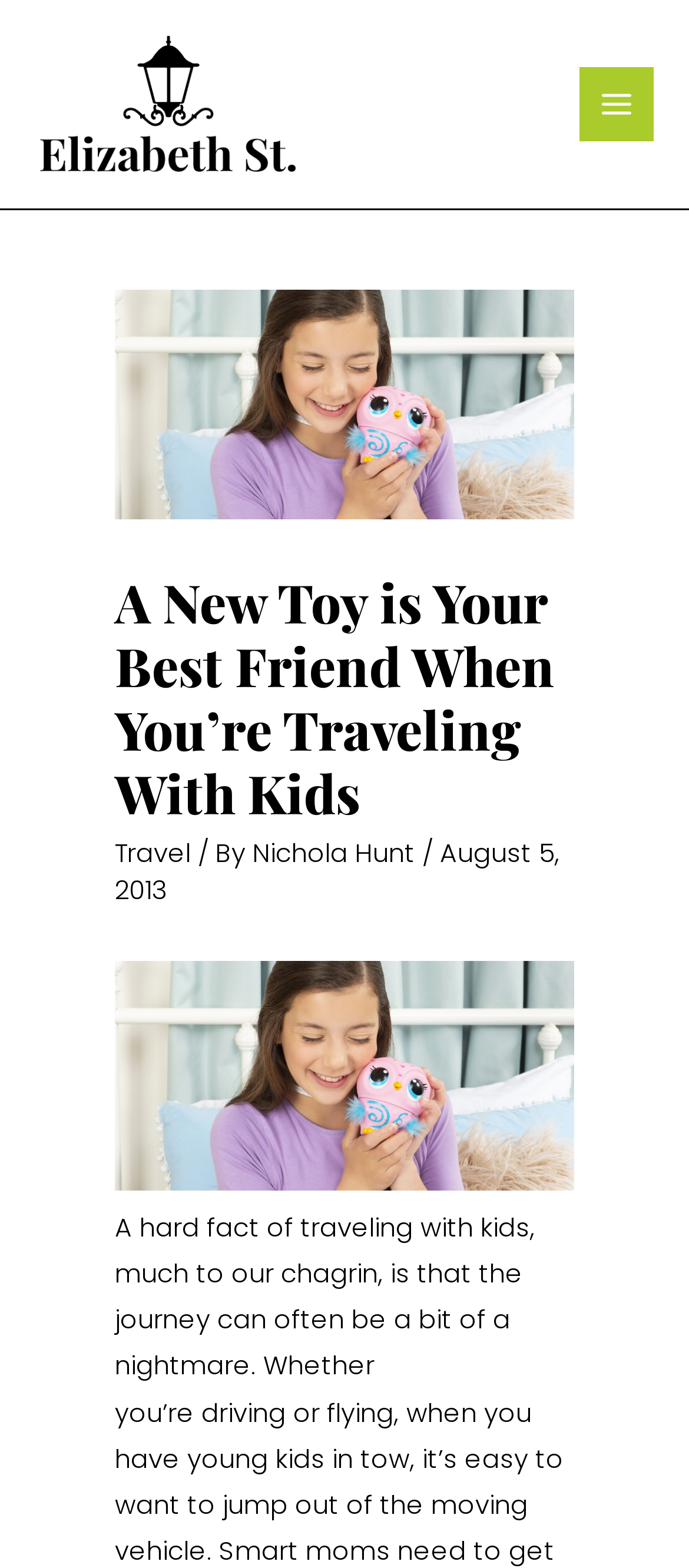What is the name of the website?
Please craft a detailed and exhaustive response to the question.

I found the name of the website by looking at the top-left corner of the webpage, where the website's logo and name are typically displayed. The image and link 'Elizabeth Street' are located in this area, indicating that Elizabeth Street is the name of the website.